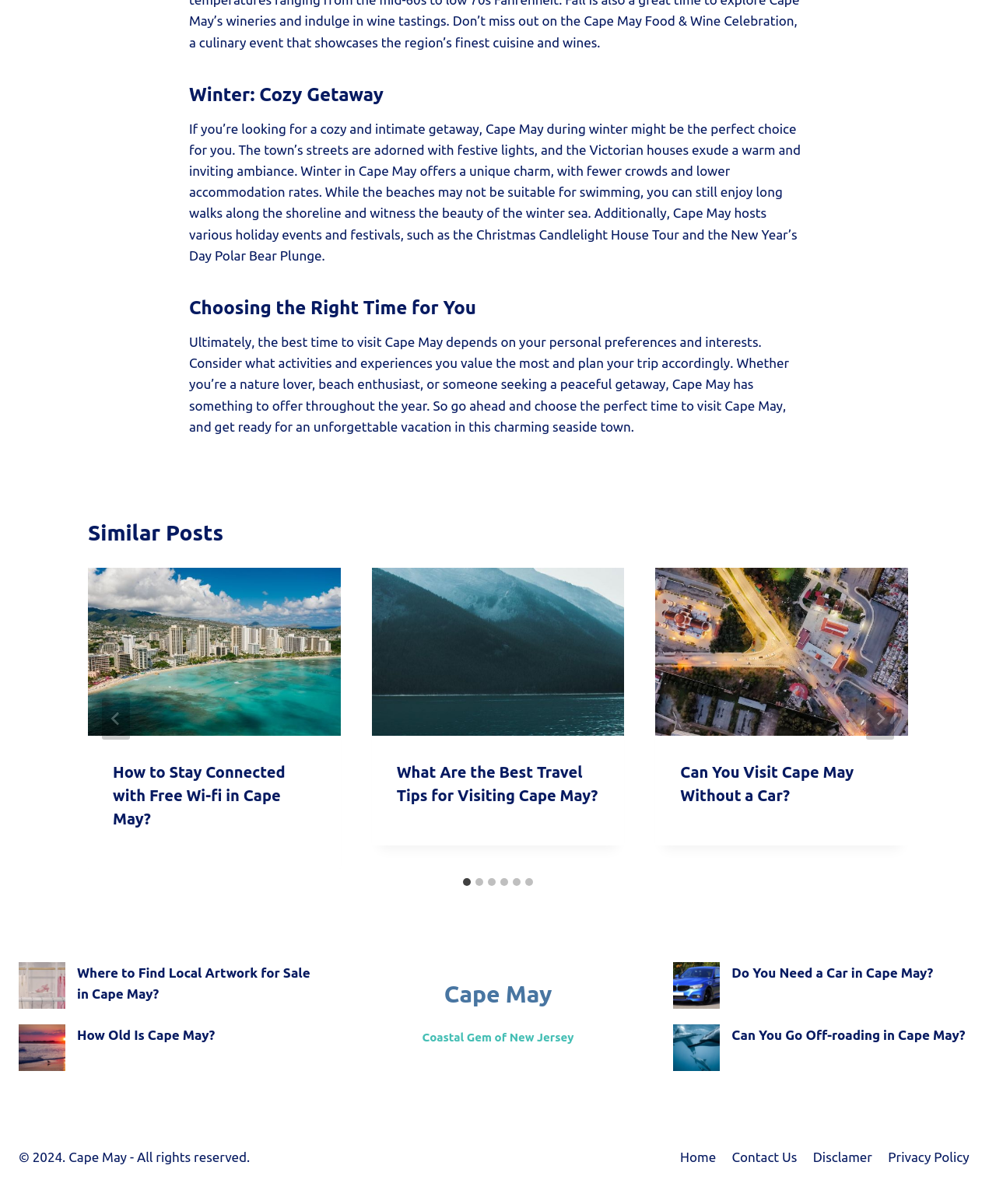Please specify the bounding box coordinates of the clickable section necessary to execute the following command: "Go to 'ABOUT US' page".

None